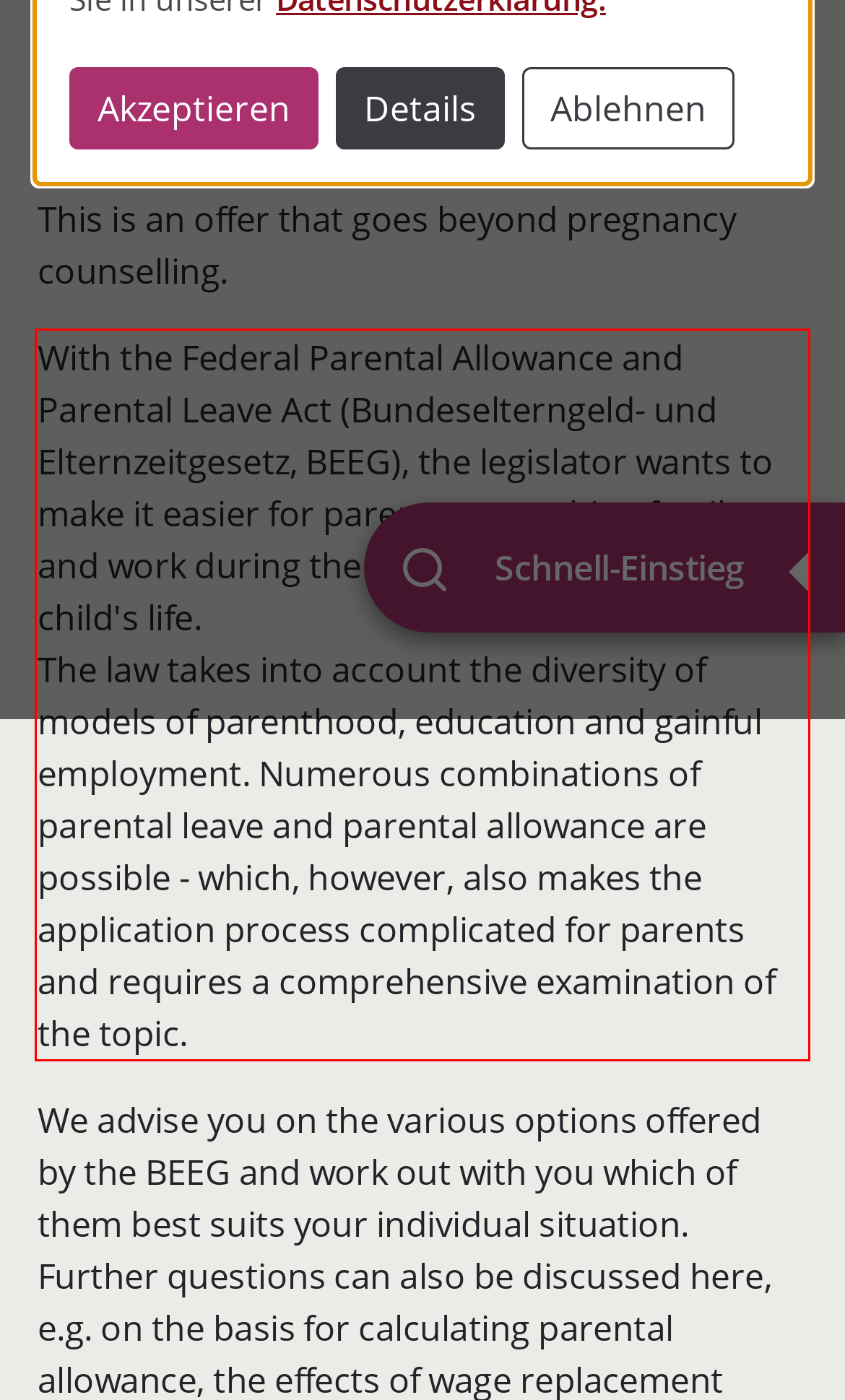Given a screenshot of a webpage, identify the red bounding box and perform OCR to recognize the text within that box.

With the Federal Parental Allowance and Parental Leave Act (Bundeselterngeld- und Elternzeitgesetz, BEEG), the legislator wants to make it easier for parents to combine family and work during the first (max. 8) years of the child's life. The law takes into account the diversity of models of parenthood, education and gainful employment. Numerous combinations of parental leave and parental allowance are possible - which, however, also makes the application process complicated for parents and requires a comprehensive examination of the topic.